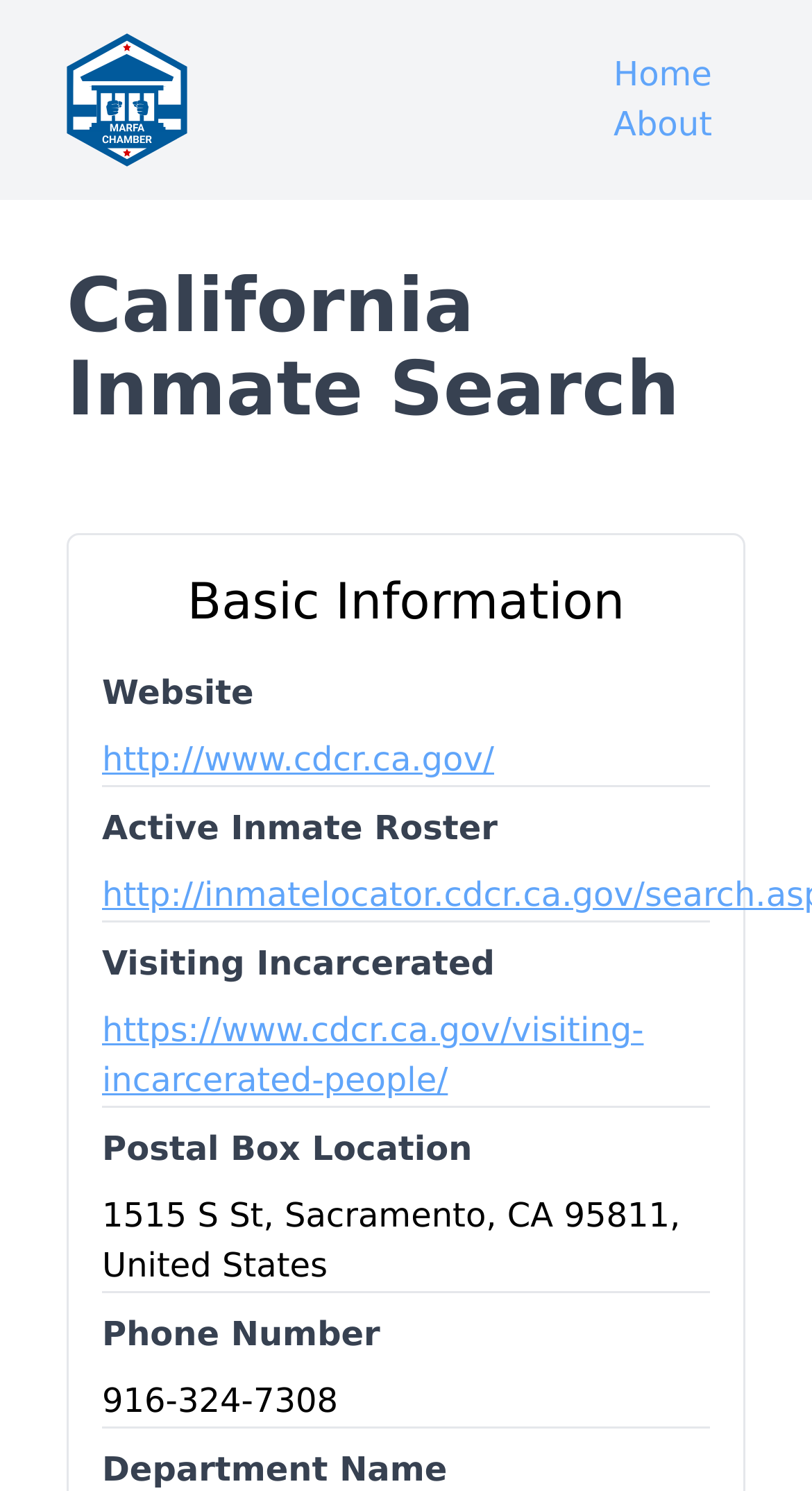What is the purpose of the website?
Look at the screenshot and give a one-word or phrase answer.

Inmate search